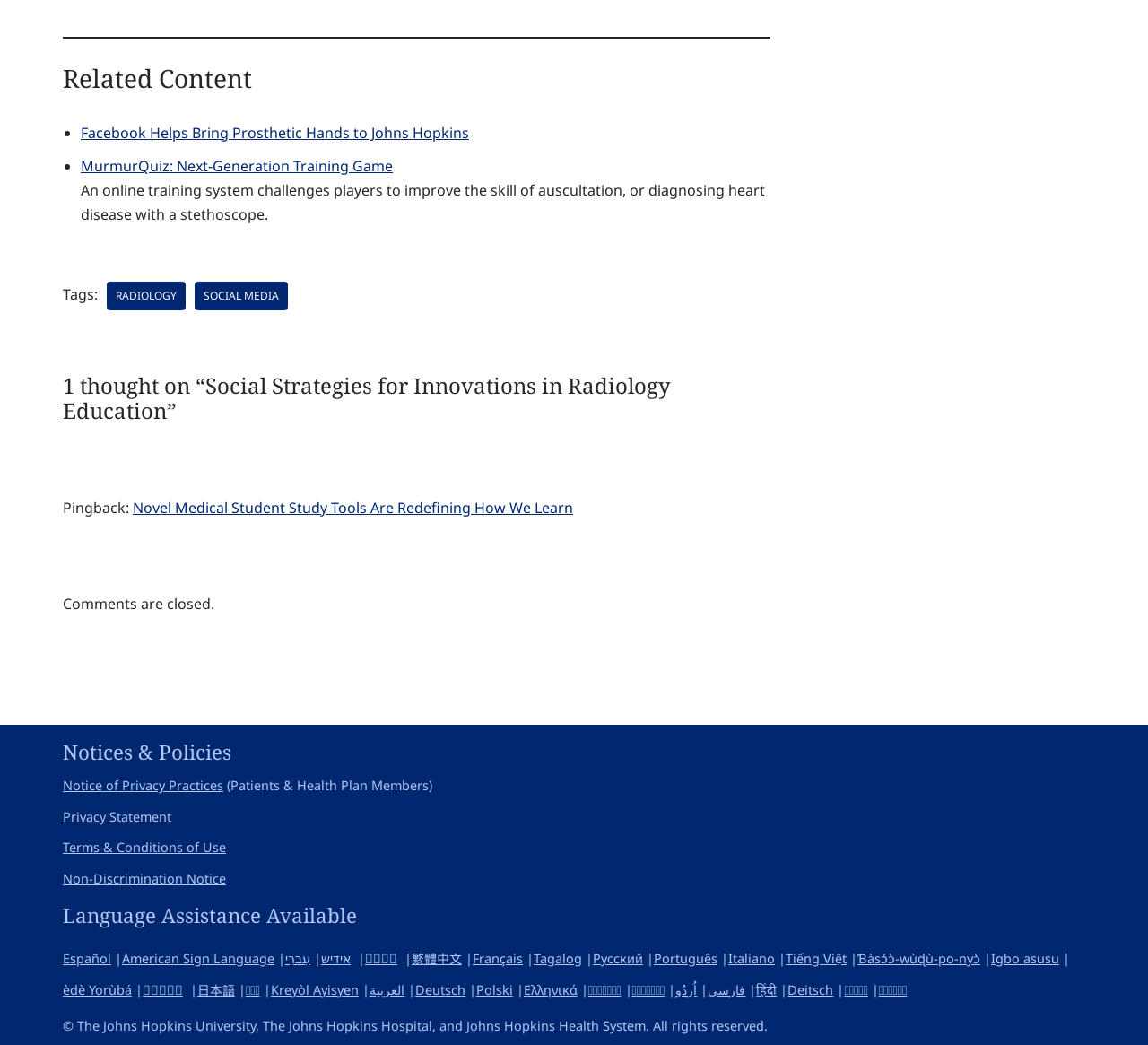Please provide the bounding box coordinates for the element that needs to be clicked to perform the instruction: "View the 'Notice of Privacy Practices'". The coordinates must consist of four float numbers between 0 and 1, formatted as [left, top, right, bottom].

[0.055, 0.744, 0.195, 0.76]